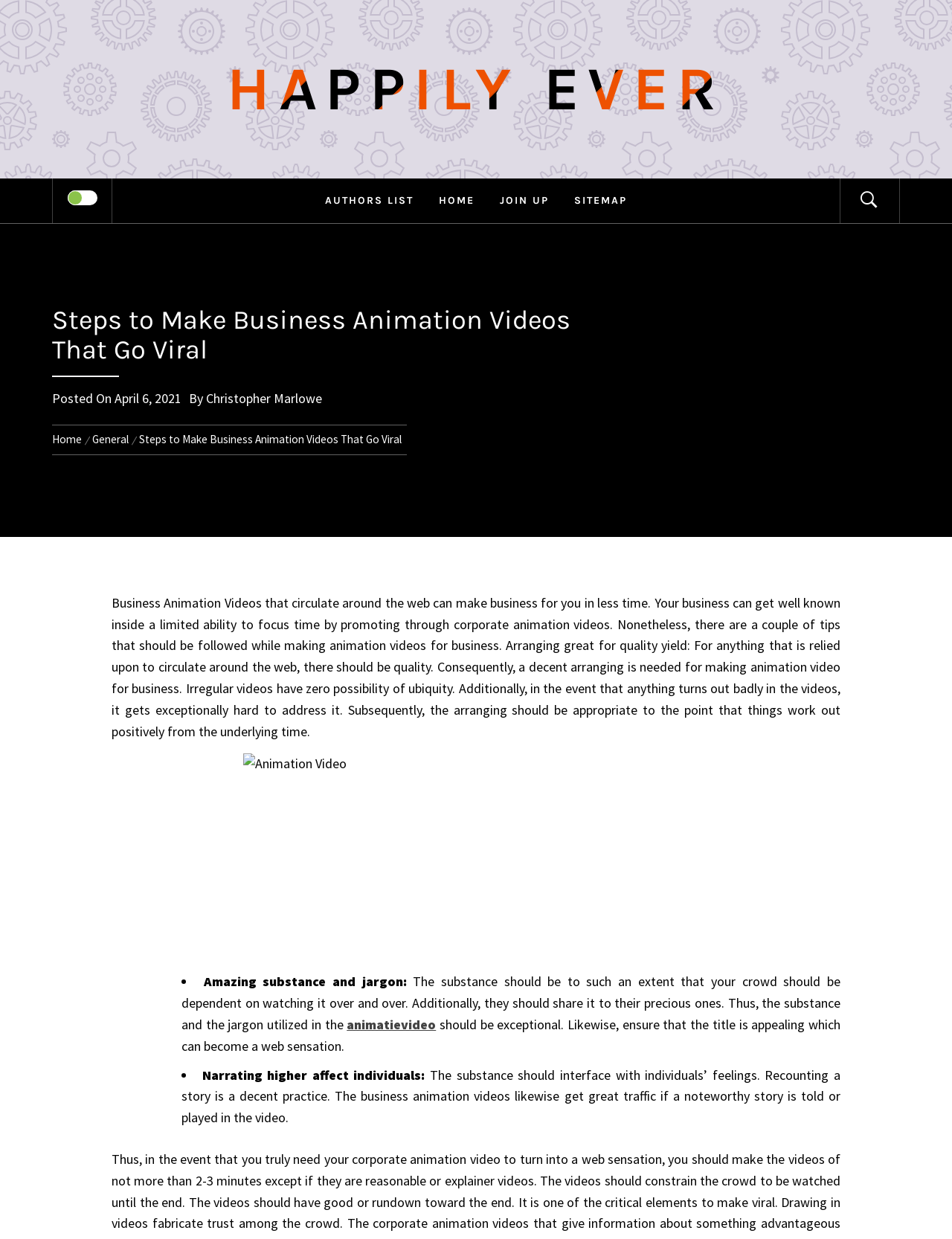Find the headline of the webpage and generate its text content.

Steps to Make Business Animation Videos That Go Viral